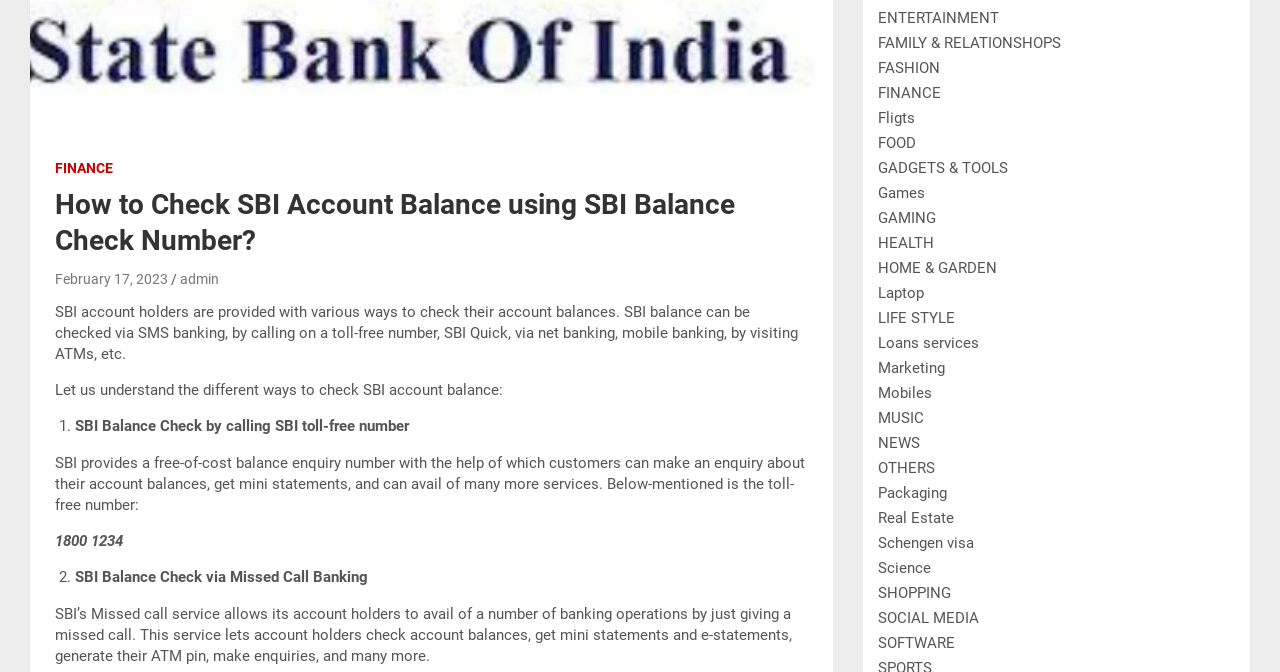Using the element description: "GADGETS & TOOLS", determine the bounding box coordinates for the specified UI element. The coordinates should be four float numbers between 0 and 1, [left, top, right, bottom].

[0.686, 0.237, 0.788, 0.264]